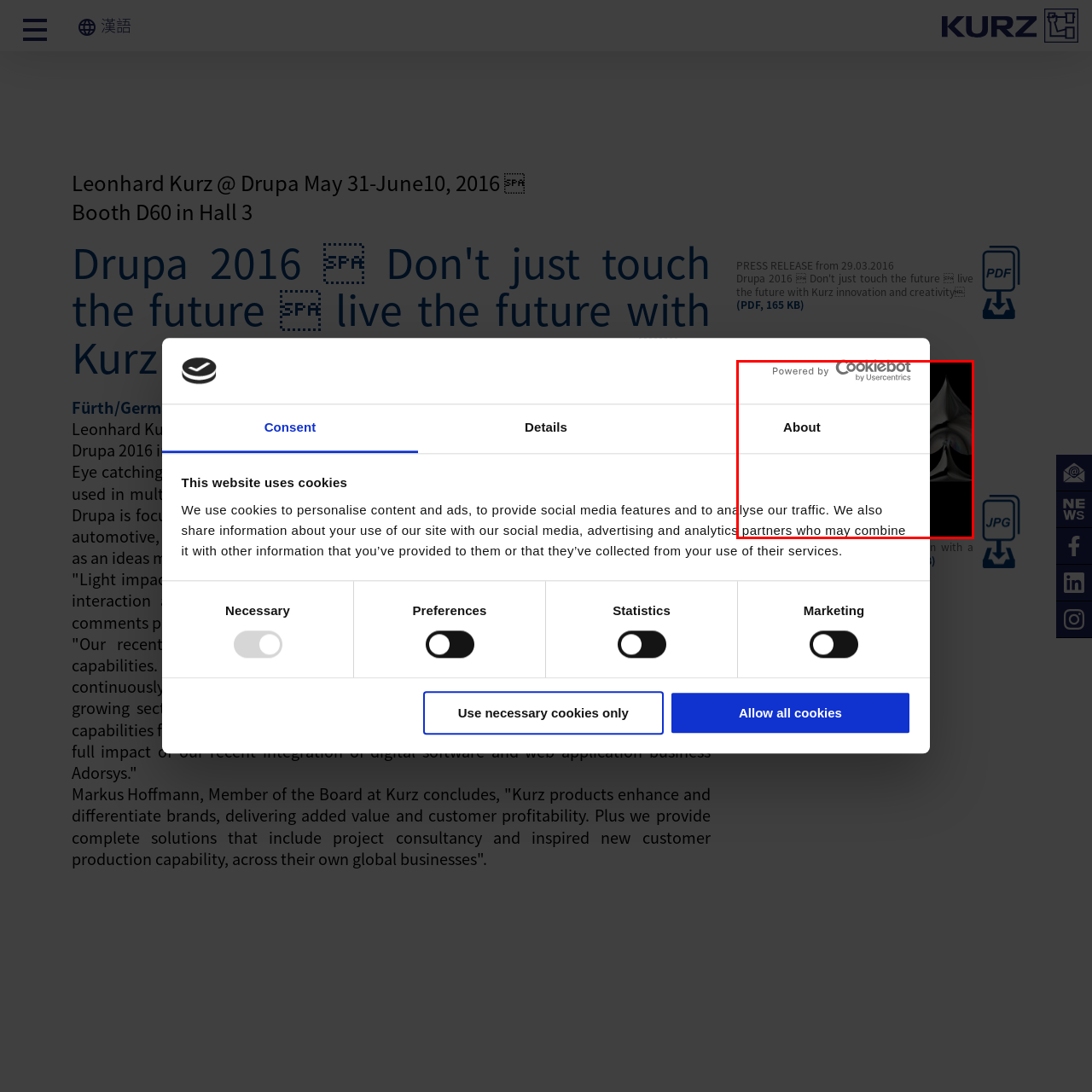Describe in detail the contents of the image highlighted within the red box.

The image features a striking design titled "Spatial FX," showcasing a holographic effect that gives it a captivating three-dimensional quality. This innovative design embodies the essence of modern aesthetics, popularized by Leonhard Kurz, a leading company in decorative technology. The image is part of a press release dated March 29, 2016, related to Drupa 2016, an important global trade fair for print and media technology. The design highlights the intersection of creativity and advanced technological capabilities, effectively illustrating Kurz's commitment to enhancing product appeal through cutting-edge innovations.